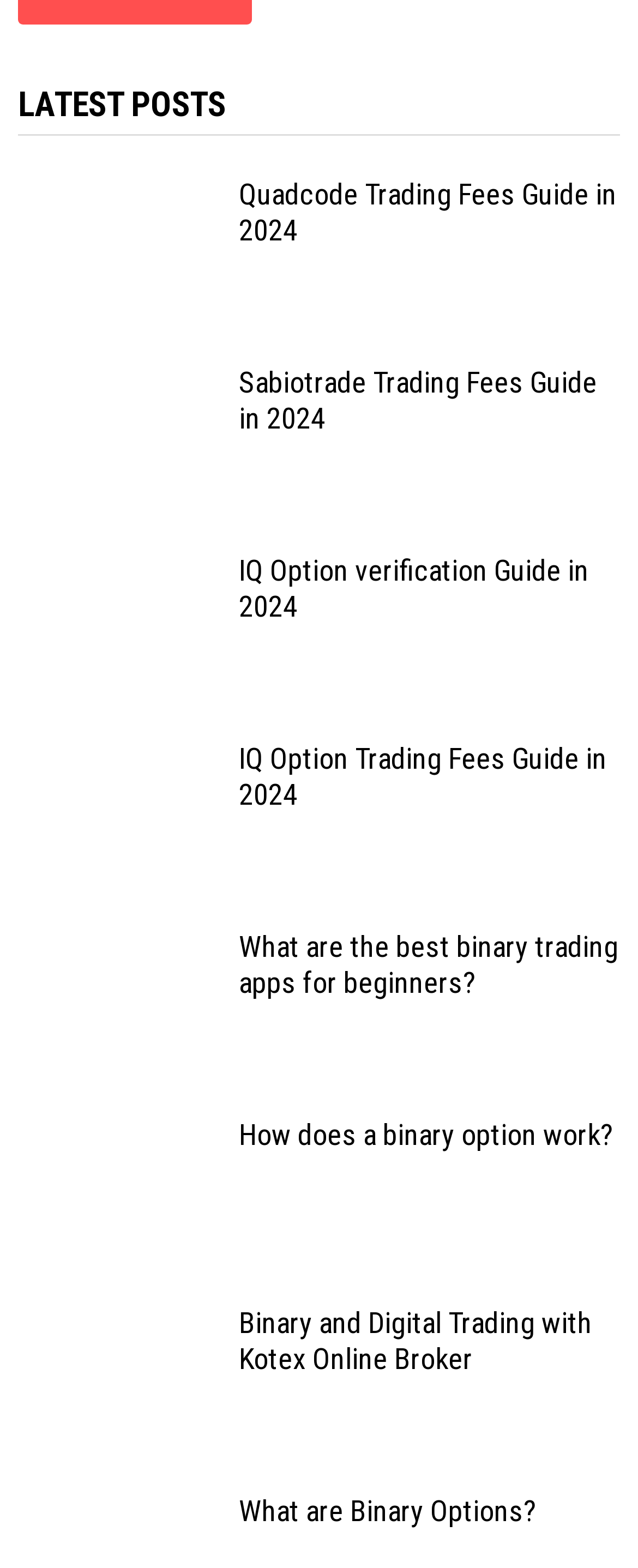Determine the bounding box coordinates for the region that must be clicked to execute the following instruction: "Explore 'What are the best binary trading apps for beginners?'".

[0.375, 0.592, 0.971, 0.64]